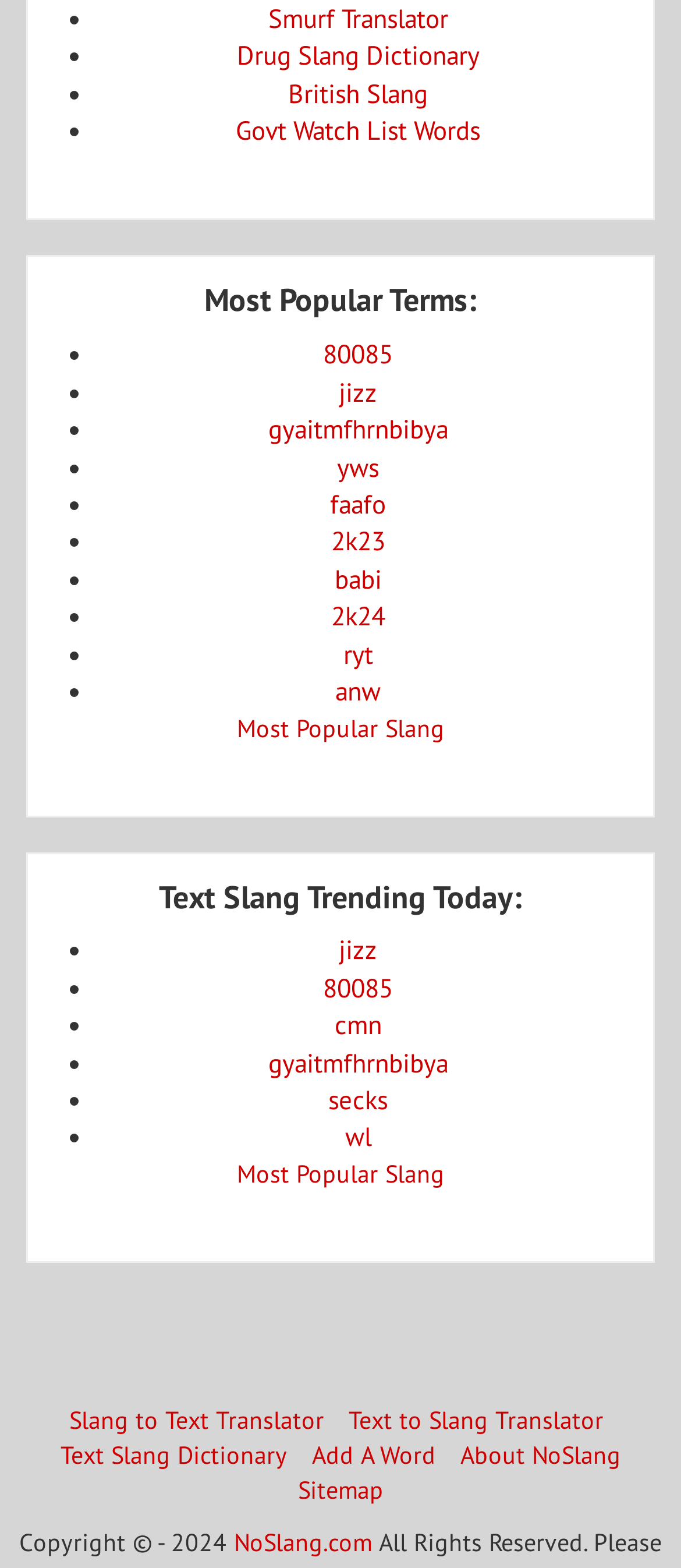Please find the bounding box coordinates of the clickable region needed to complete the following instruction: "Leave a reply by filling out the form". The bounding box coordinates must consist of four float numbers between 0 and 1, i.e., [left, top, right, bottom].

None